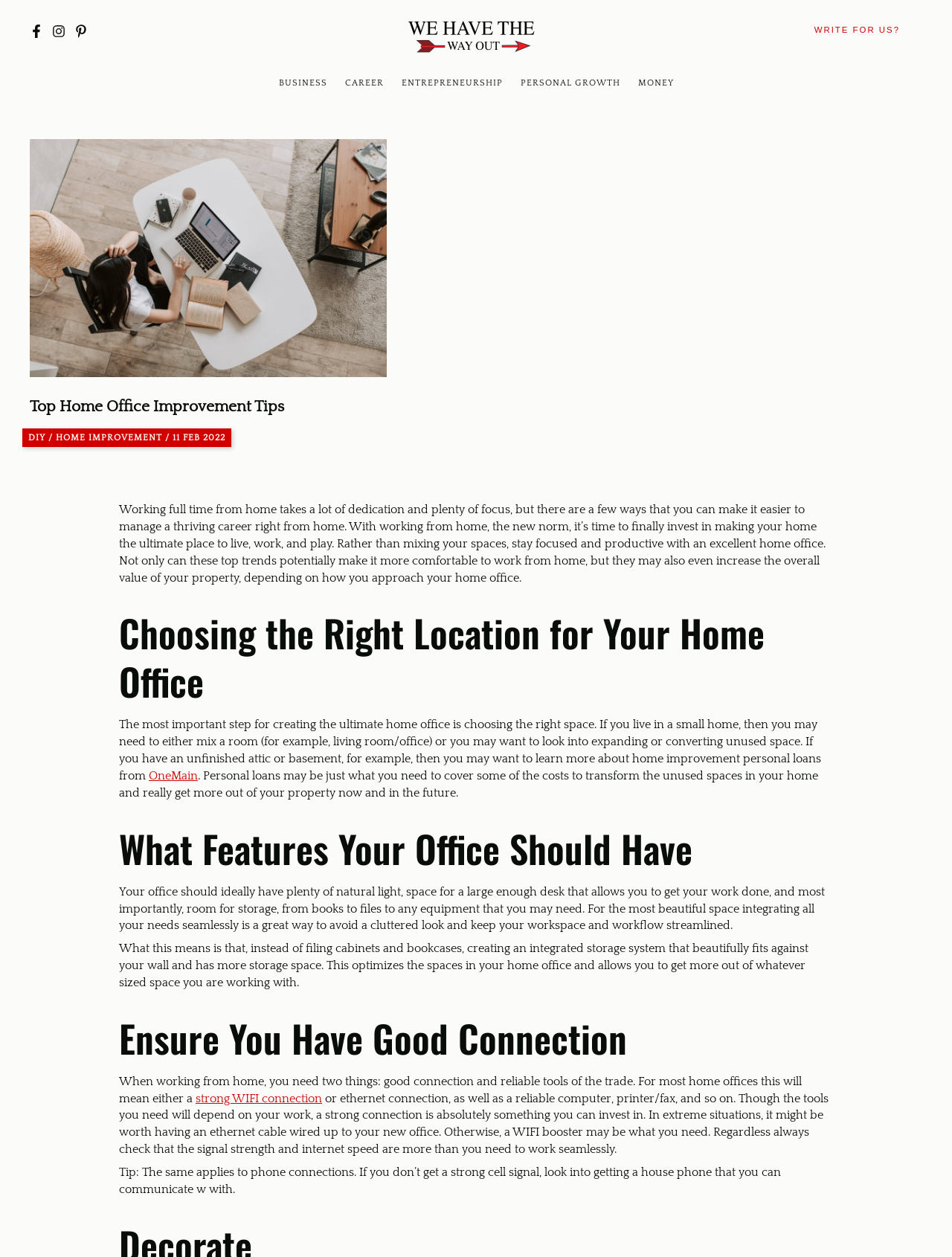With reference to the image, please provide a detailed answer to the following question: What is the date of the article?

I looked at the text '11 FEB 2022' and determined that it is the date of the article.